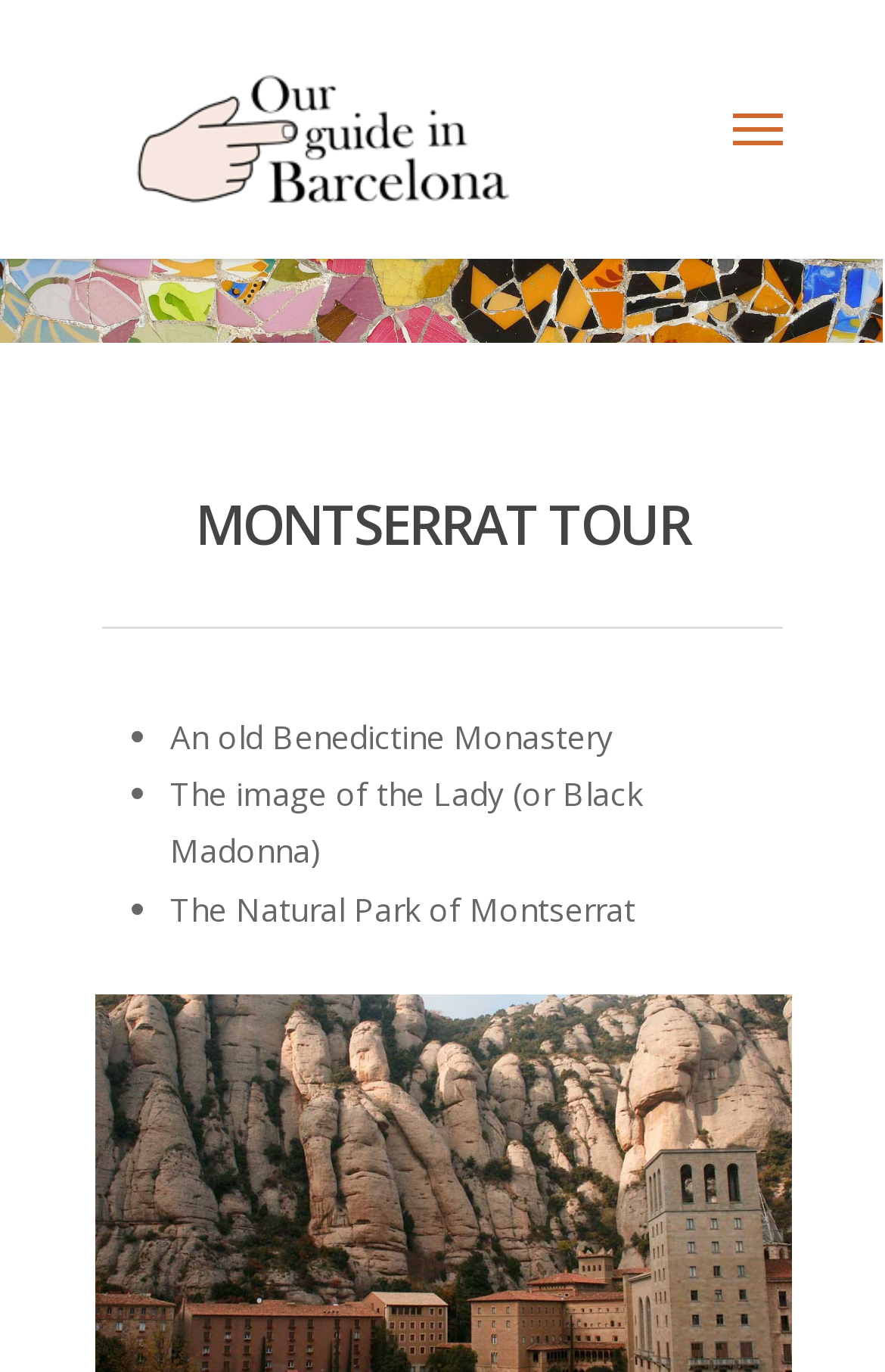Can you find the bounding box coordinates for the UI element given this description: "alt="Our Guide in Barcelona""? Provide the coordinates as four float numbers between 0 and 1: [left, top, right, bottom].

[0.131, 0.033, 0.785, 0.165]